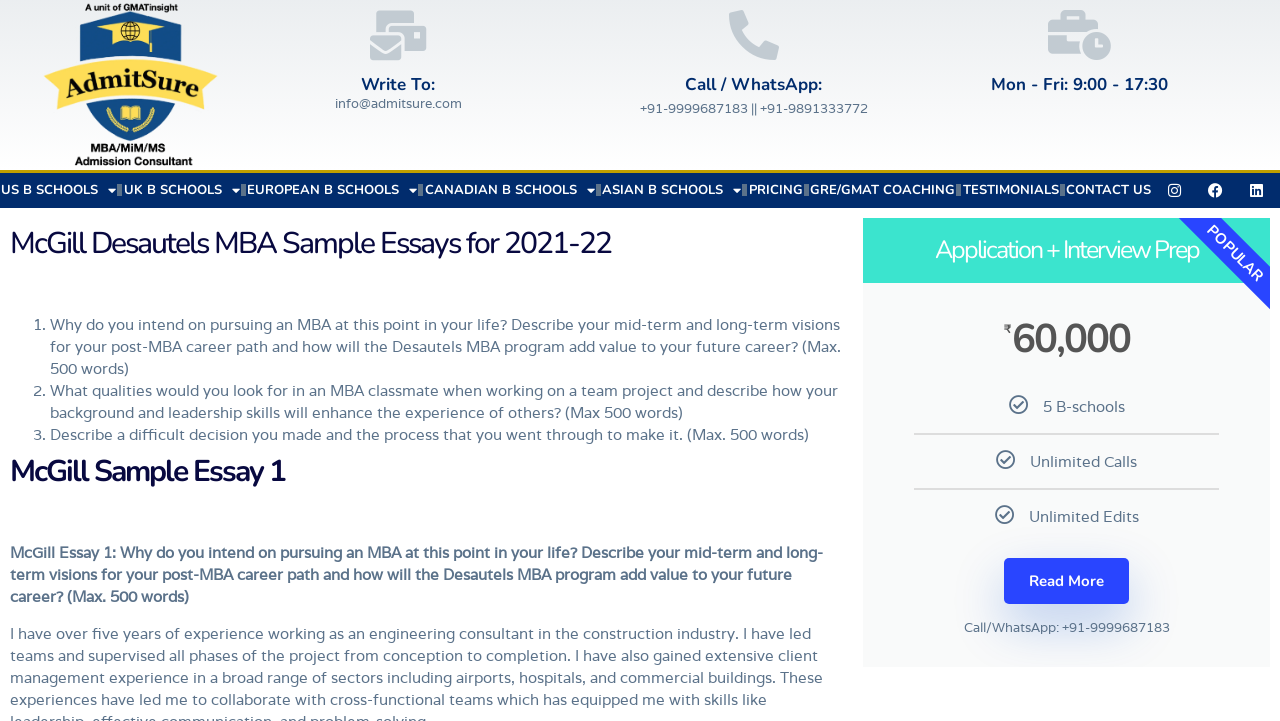What is the contact email address?
Deliver a detailed and extensive answer to the question.

I found the contact email address by looking at the 'Write To:' heading and the corresponding StaticText element, which contains the email address 'info@admitsure.com'.